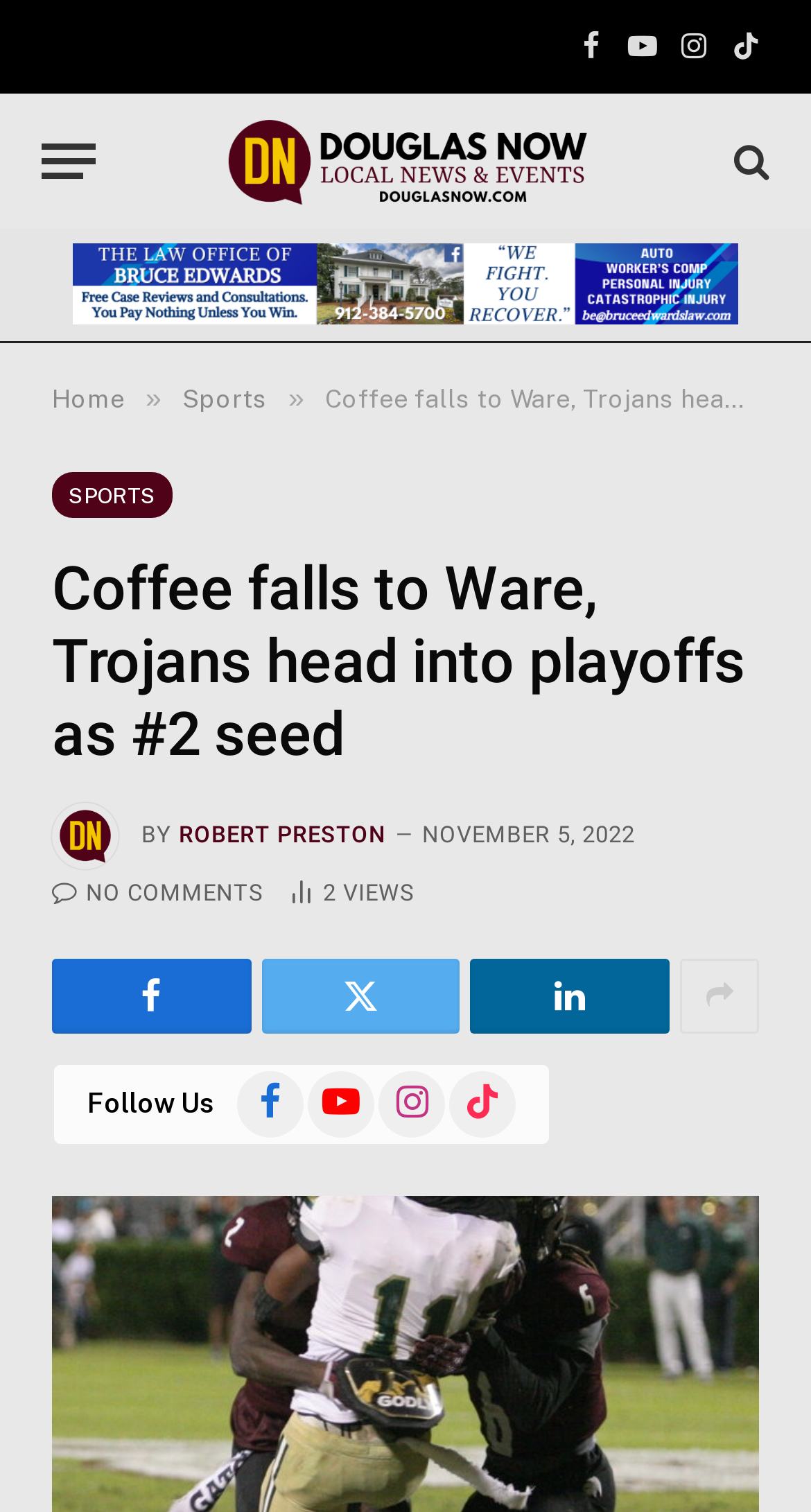Pinpoint the bounding box coordinates of the element that must be clicked to accomplish the following instruction: "Follow Us on Instagram". The coordinates should be in the format of four float numbers between 0 and 1, i.e., [left, top, right, bottom].

[0.467, 0.708, 0.549, 0.752]